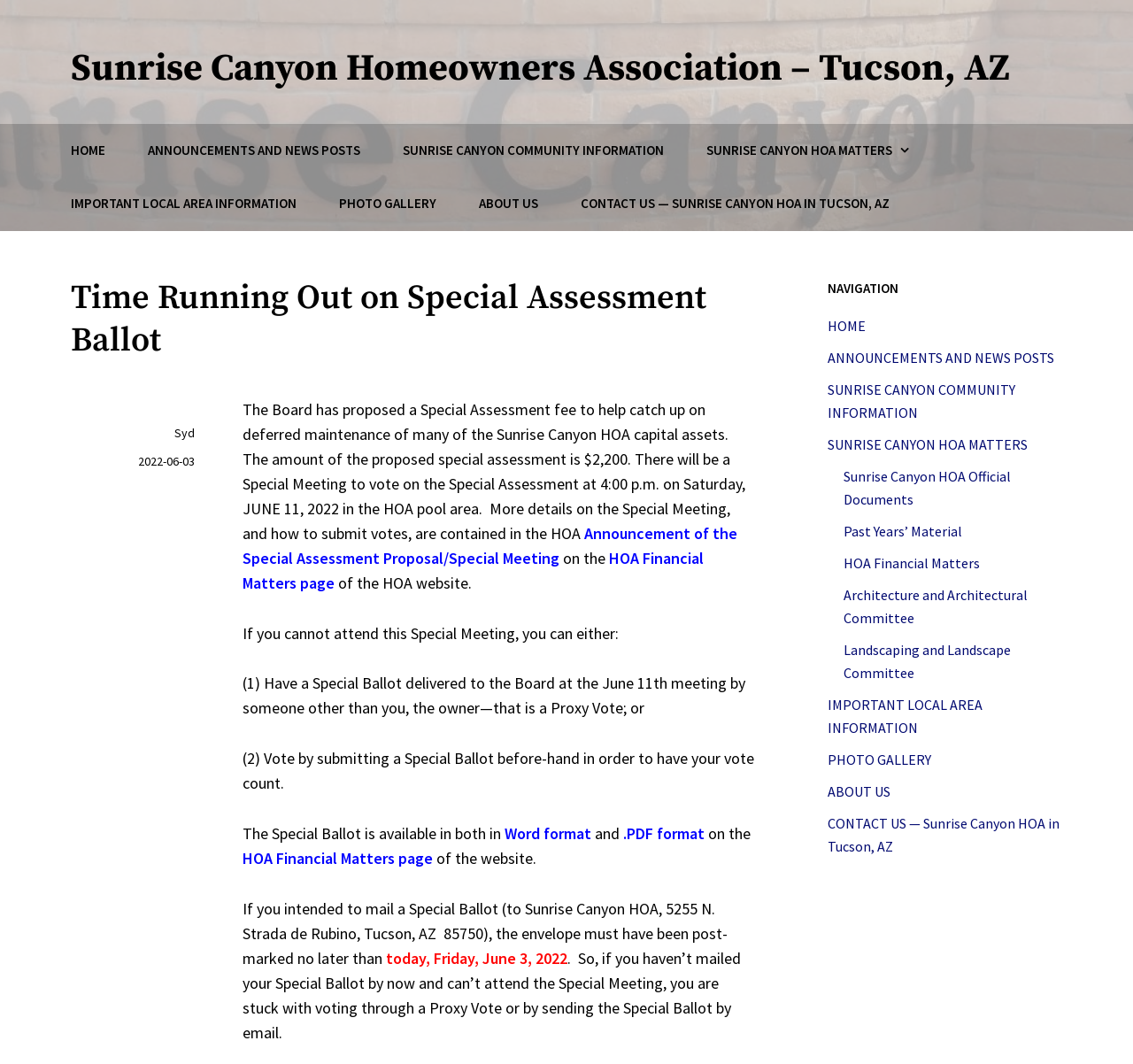Answer the question using only one word or a concise phrase: What is the name of the community?

Sunrise Canyon